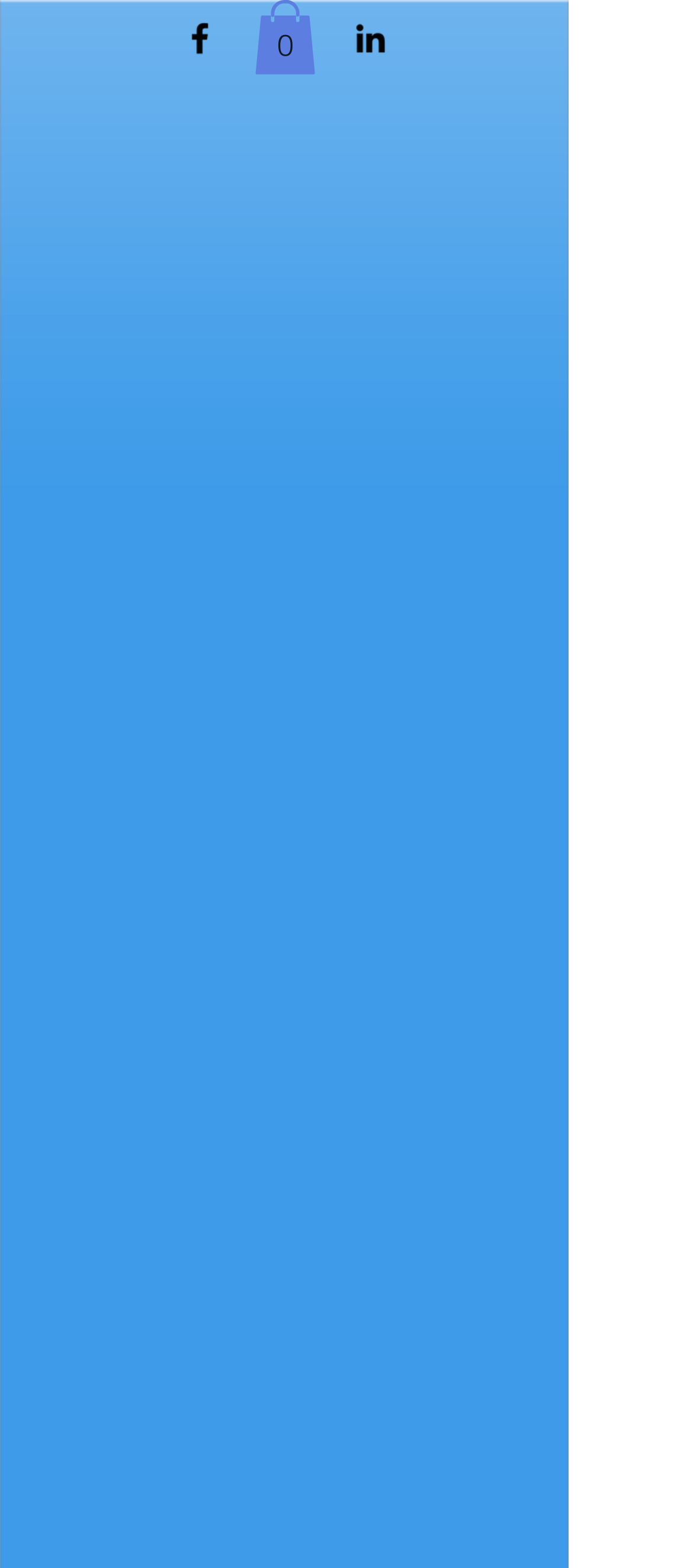Answer the question in a single word or phrase:
What is the position of the cart icon?

Top center